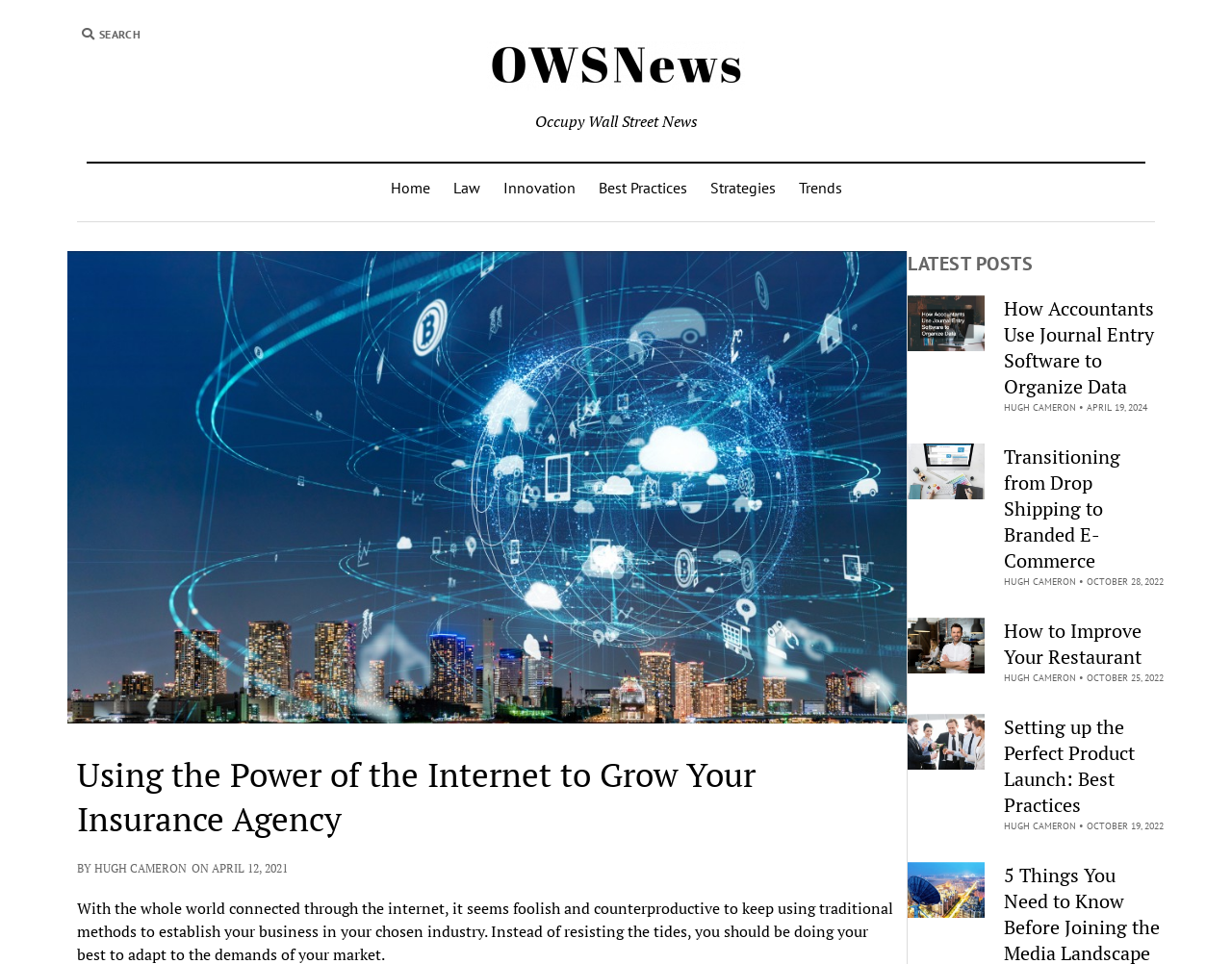What is the name of the website?
Based on the image, please offer an in-depth response to the question.

I determined the name of the website by looking at the StaticText element with the text 'Occupy Wall Street News' which is located near the top of the webpage, indicating it is the title of the website.